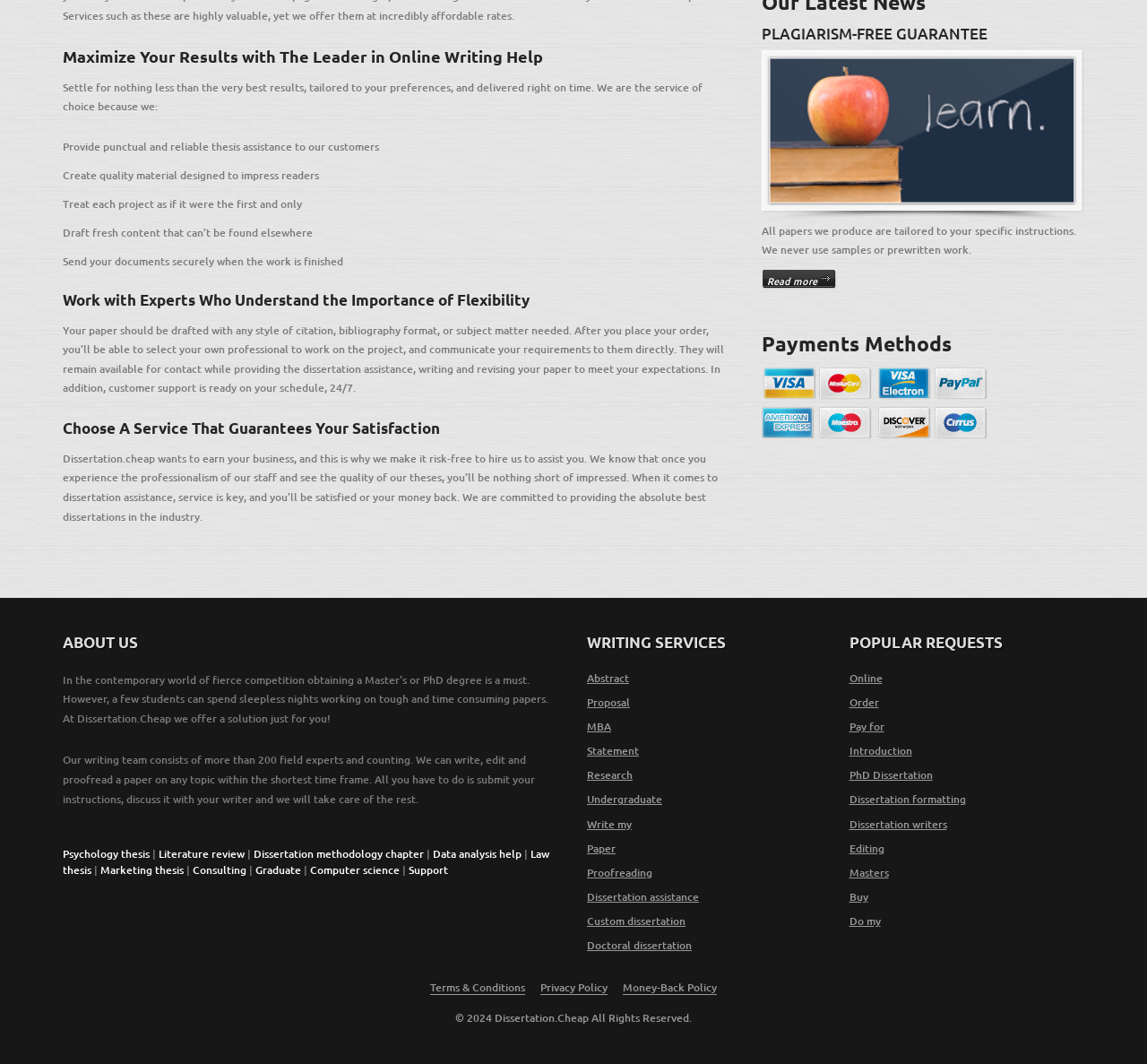Find and provide the bounding box coordinates for the UI element described with: "Re-organization of Indian Defense".

None